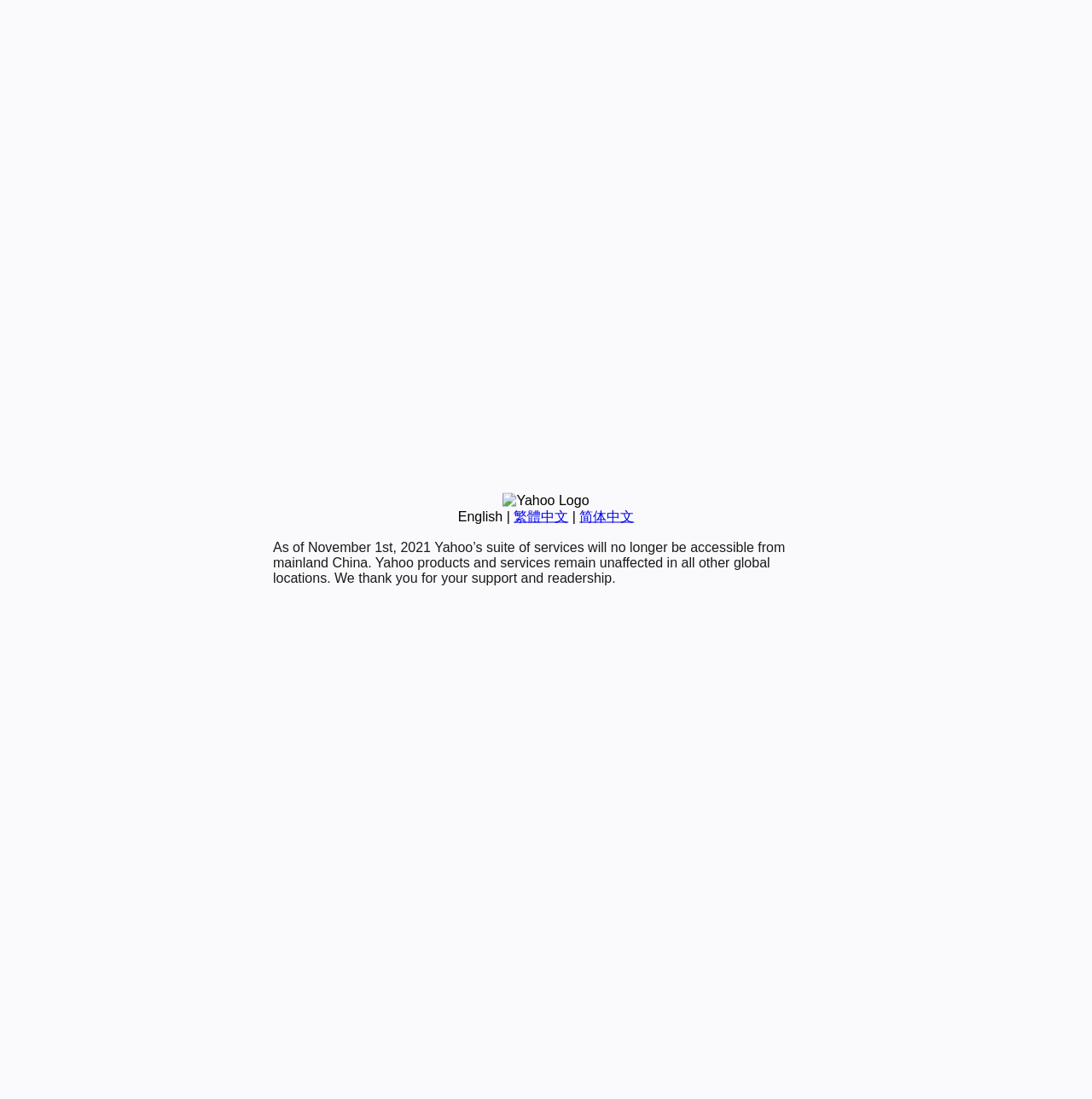Determine the bounding box coordinates for the UI element matching this description: "English".

[0.419, 0.463, 0.46, 0.476]